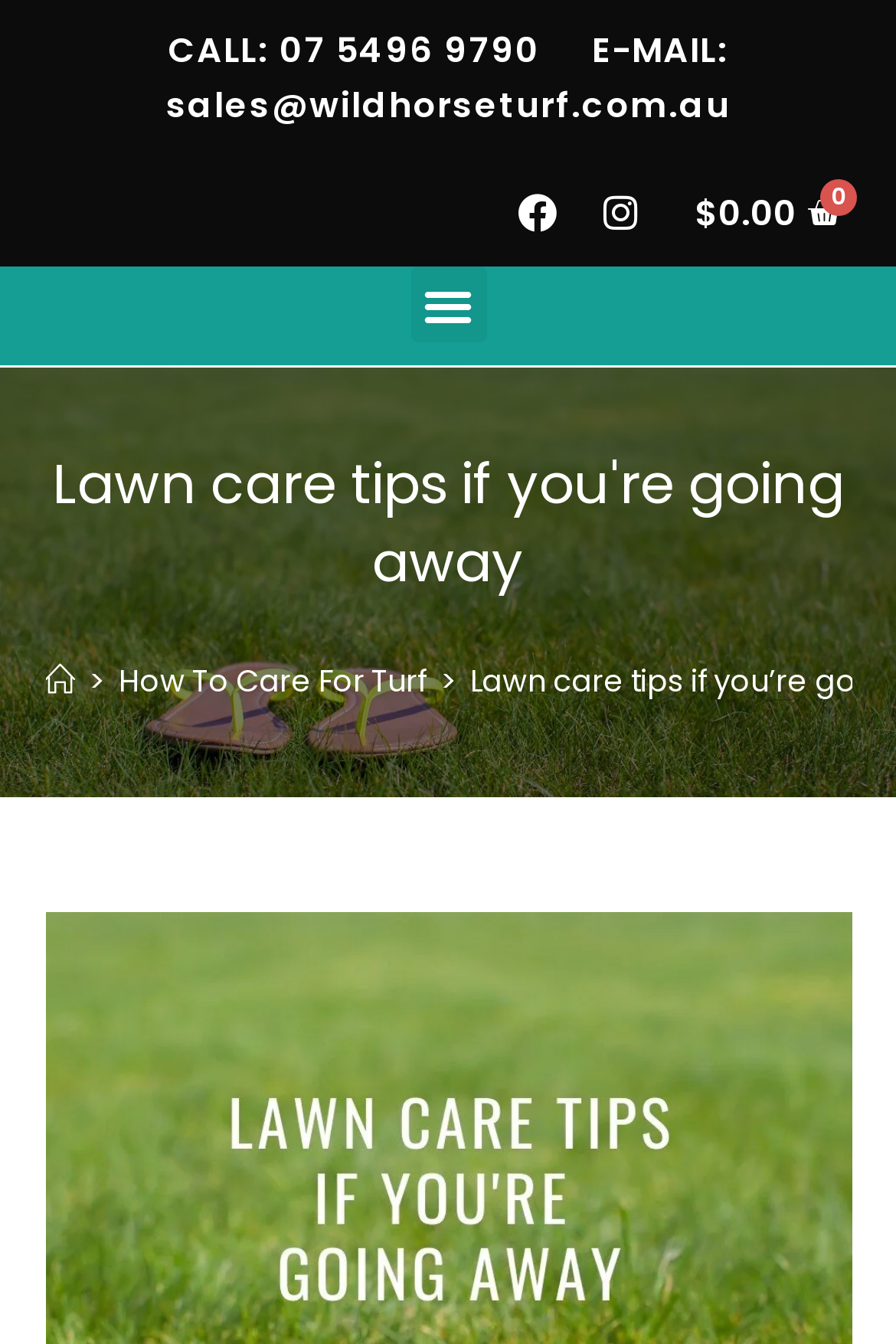Provide a brief response in the form of a single word or phrase:
What is the phone number to call for sales?

07 5496 9790